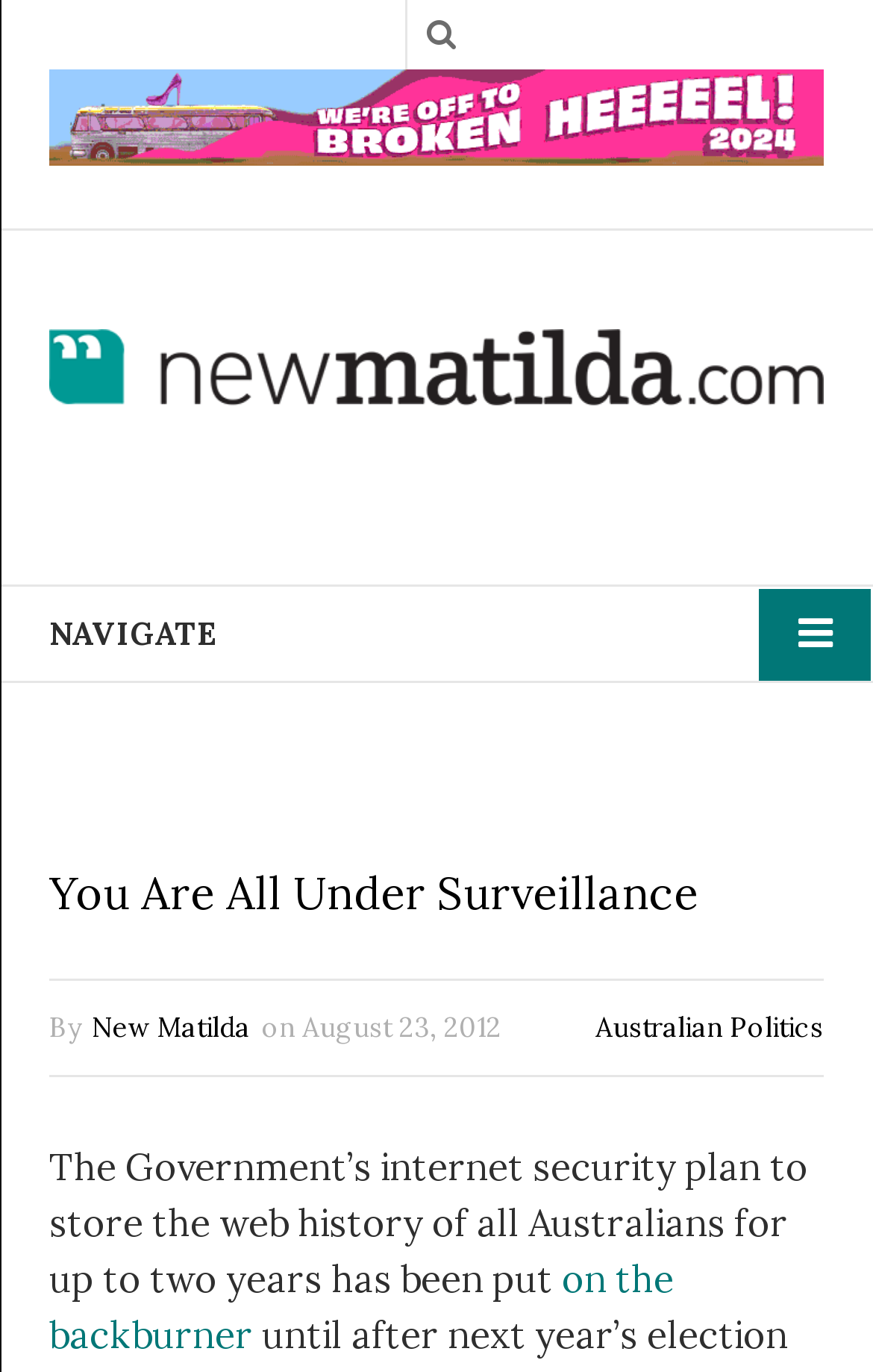What is the date of the article?
Refer to the screenshot and deliver a thorough answer to the question presented.

I determined the date of the article by looking at the time element with the text 'August 23, 2012' which is located below the author's name, indicating it is the publication date of the article.